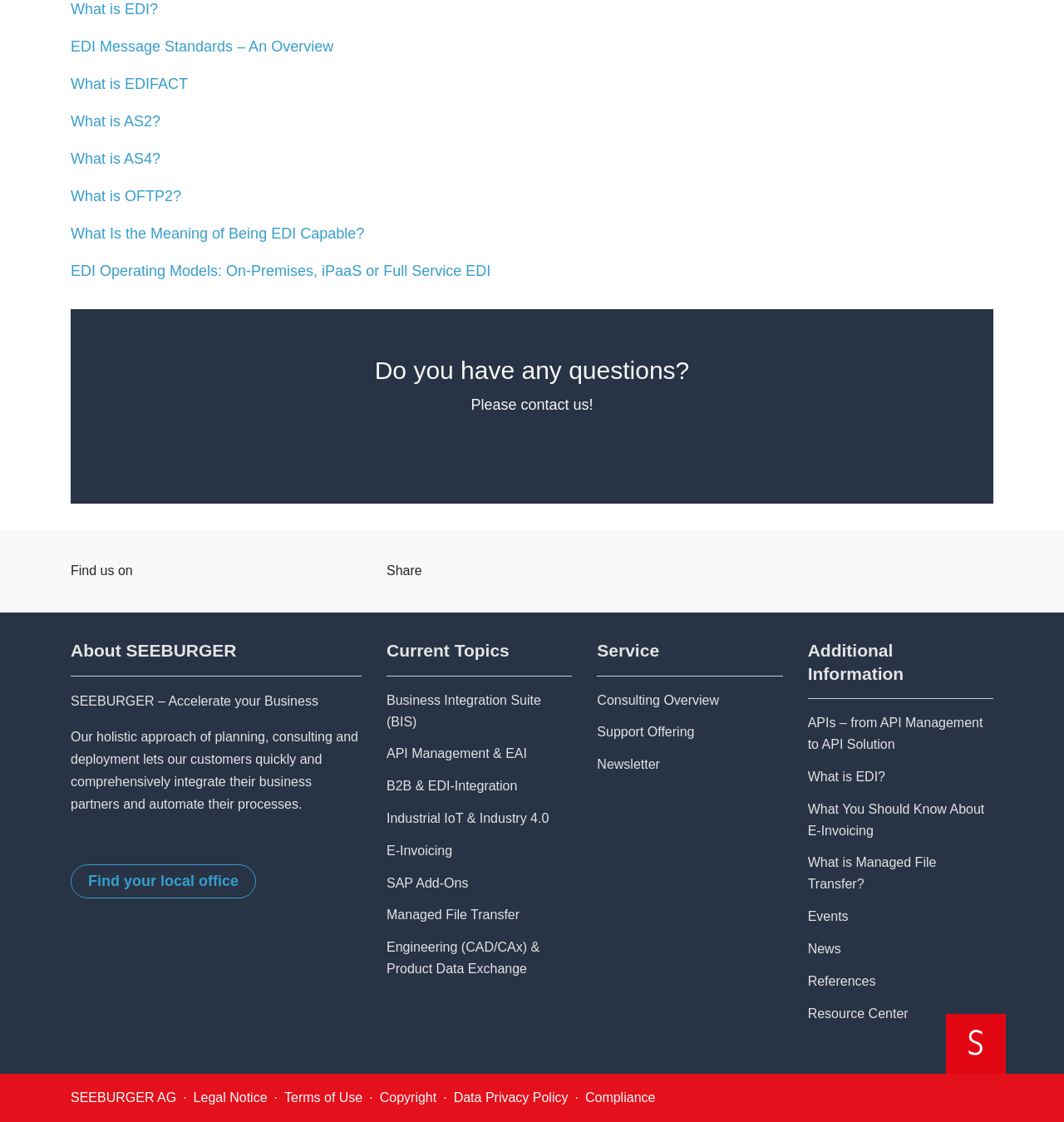What is the meaning of 'EDI Capable'?
Answer with a single word or short phrase according to what you see in the image.

Being able to integrate business partners and automate processes